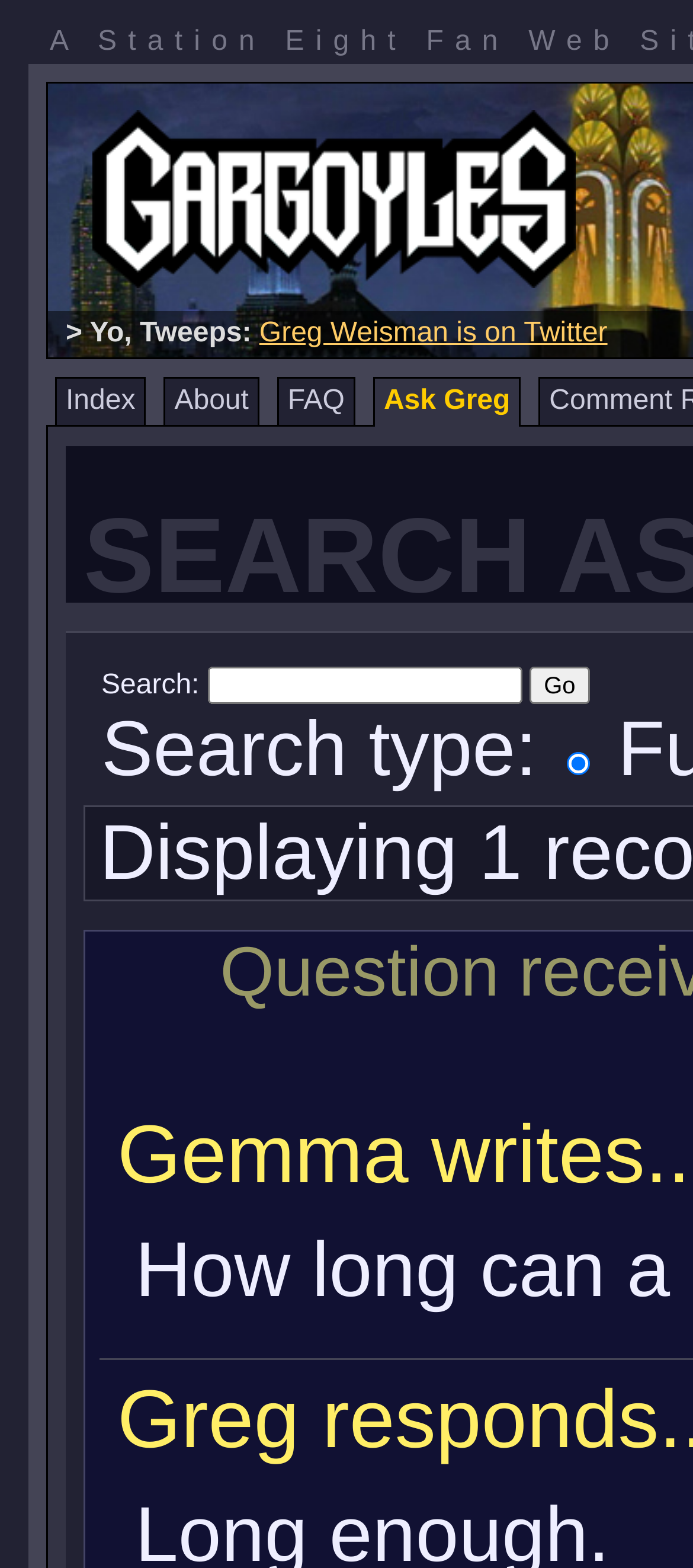Please find the bounding box coordinates of the element's region to be clicked to carry out this instruction: "Click the 'Index' link".

[0.079, 0.24, 0.211, 0.271]